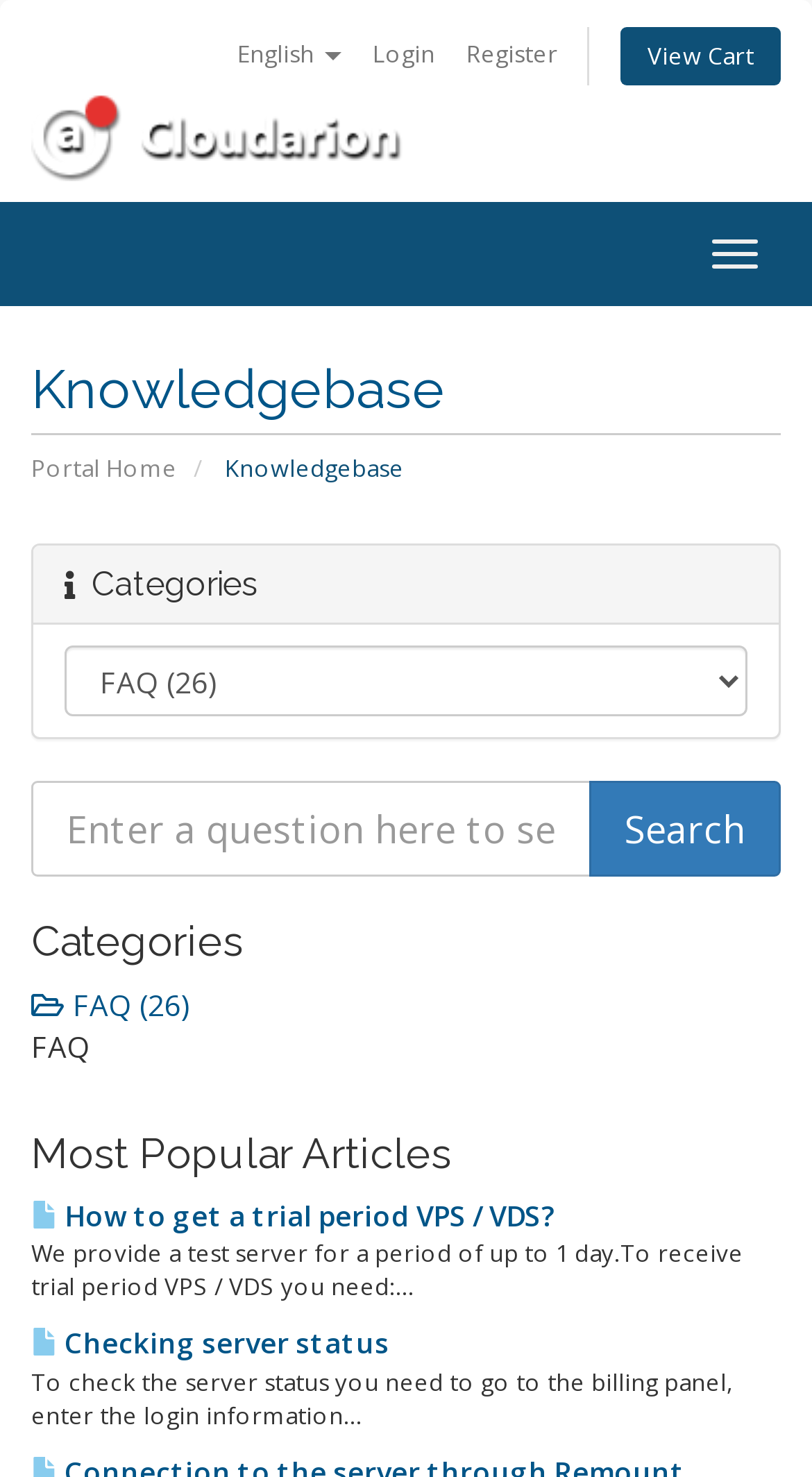Please determine the bounding box coordinates for the element that should be clicked to follow these instructions: "Switch to English language".

[0.277, 0.014, 0.436, 0.059]